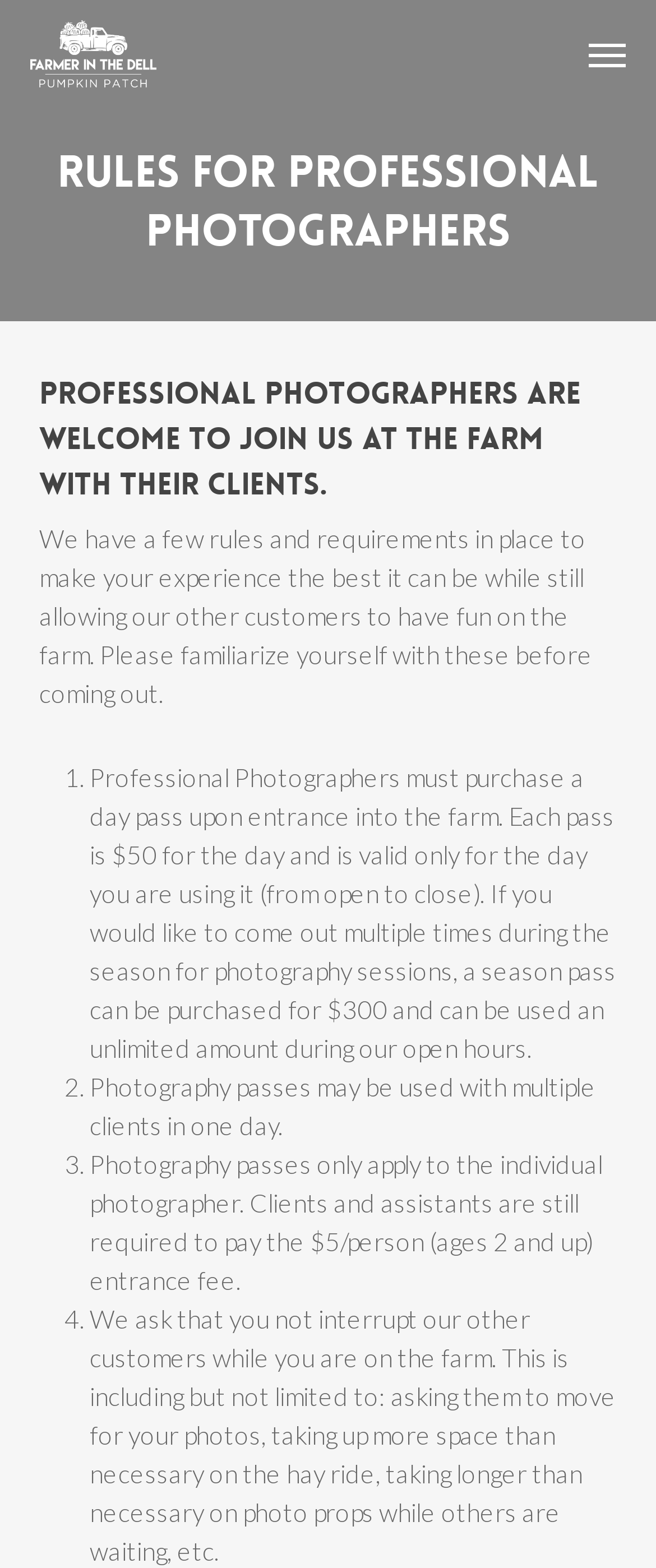Mark the bounding box of the element that matches the following description: "View all articles".

None